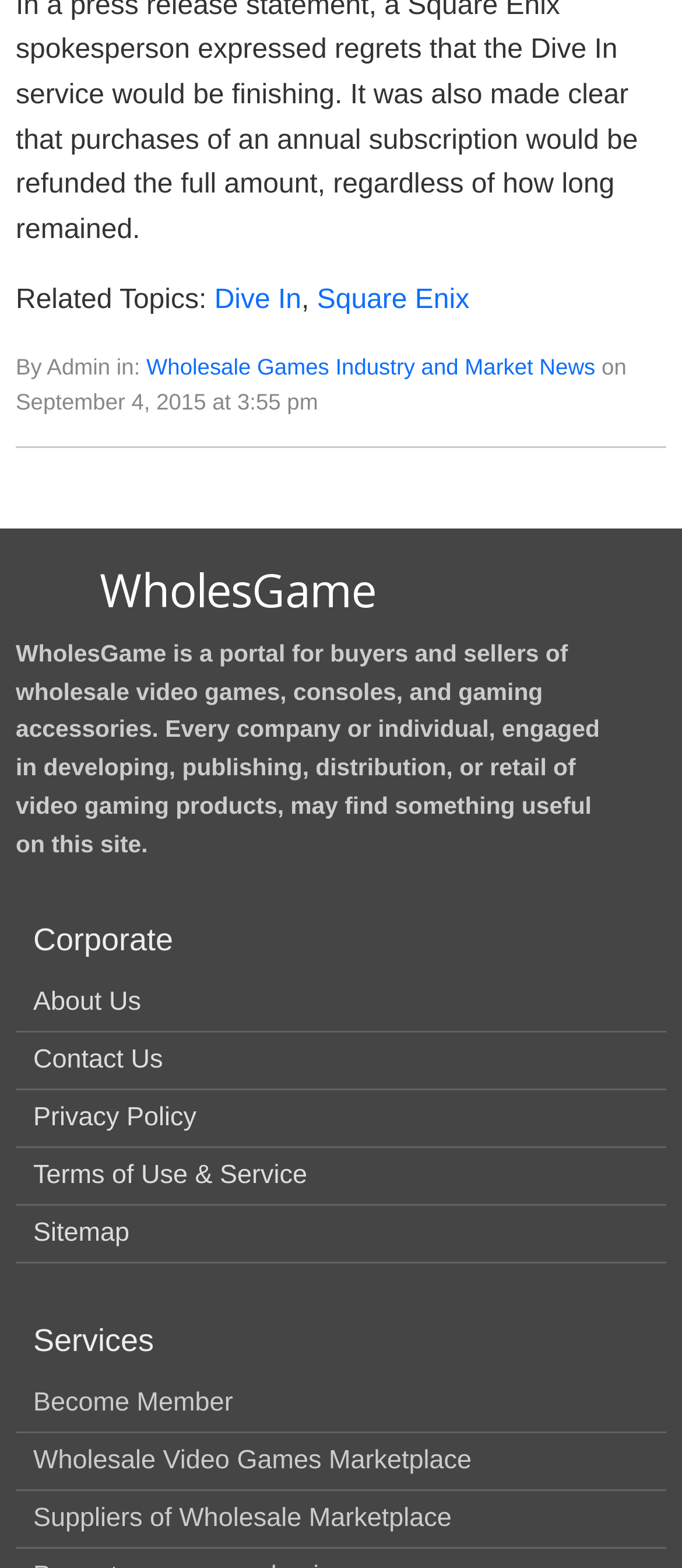Please mark the bounding box coordinates of the area that should be clicked to carry out the instruction: "Learn about WholesGame".

[0.023, 0.359, 0.885, 0.394]